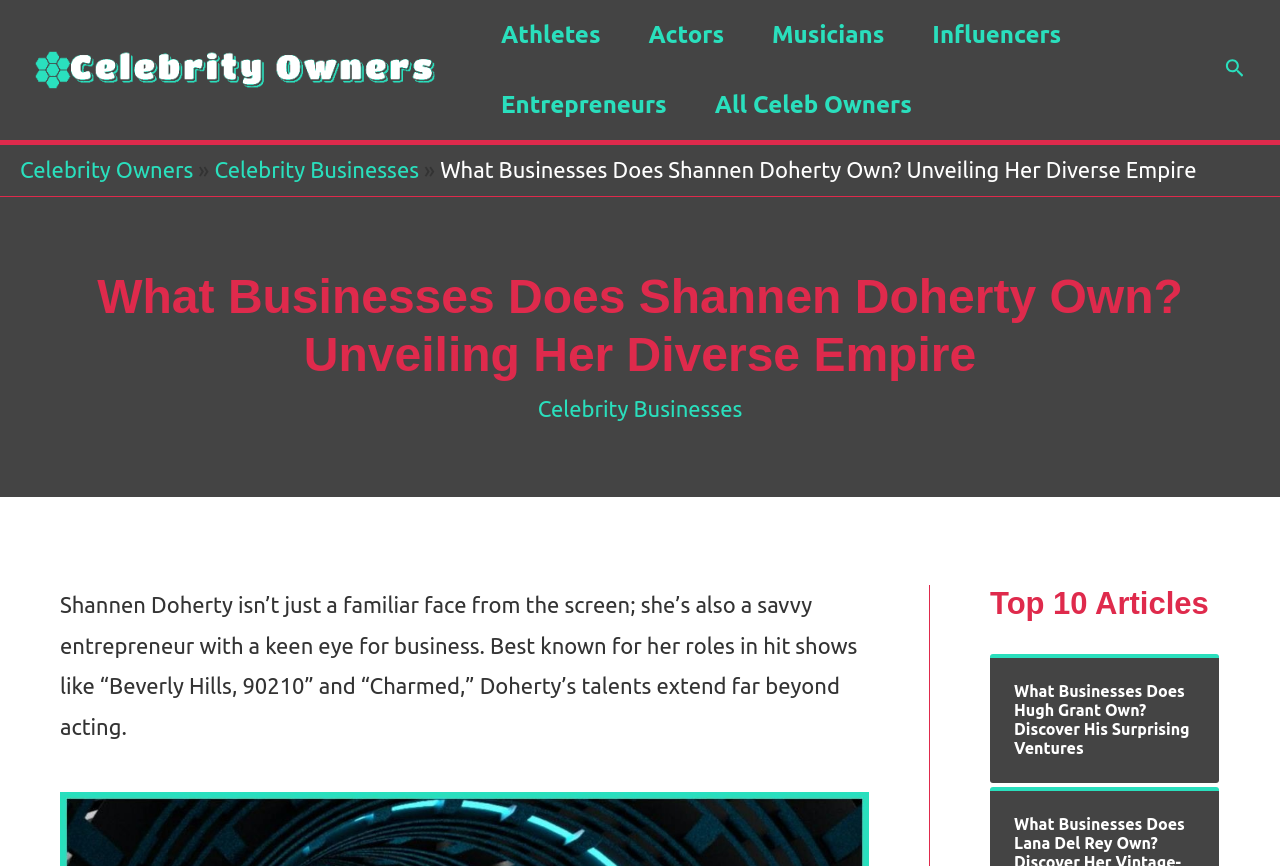What is the purpose of the search icon link?
Using the image, give a concise answer in the form of a single word or short phrase.

To search